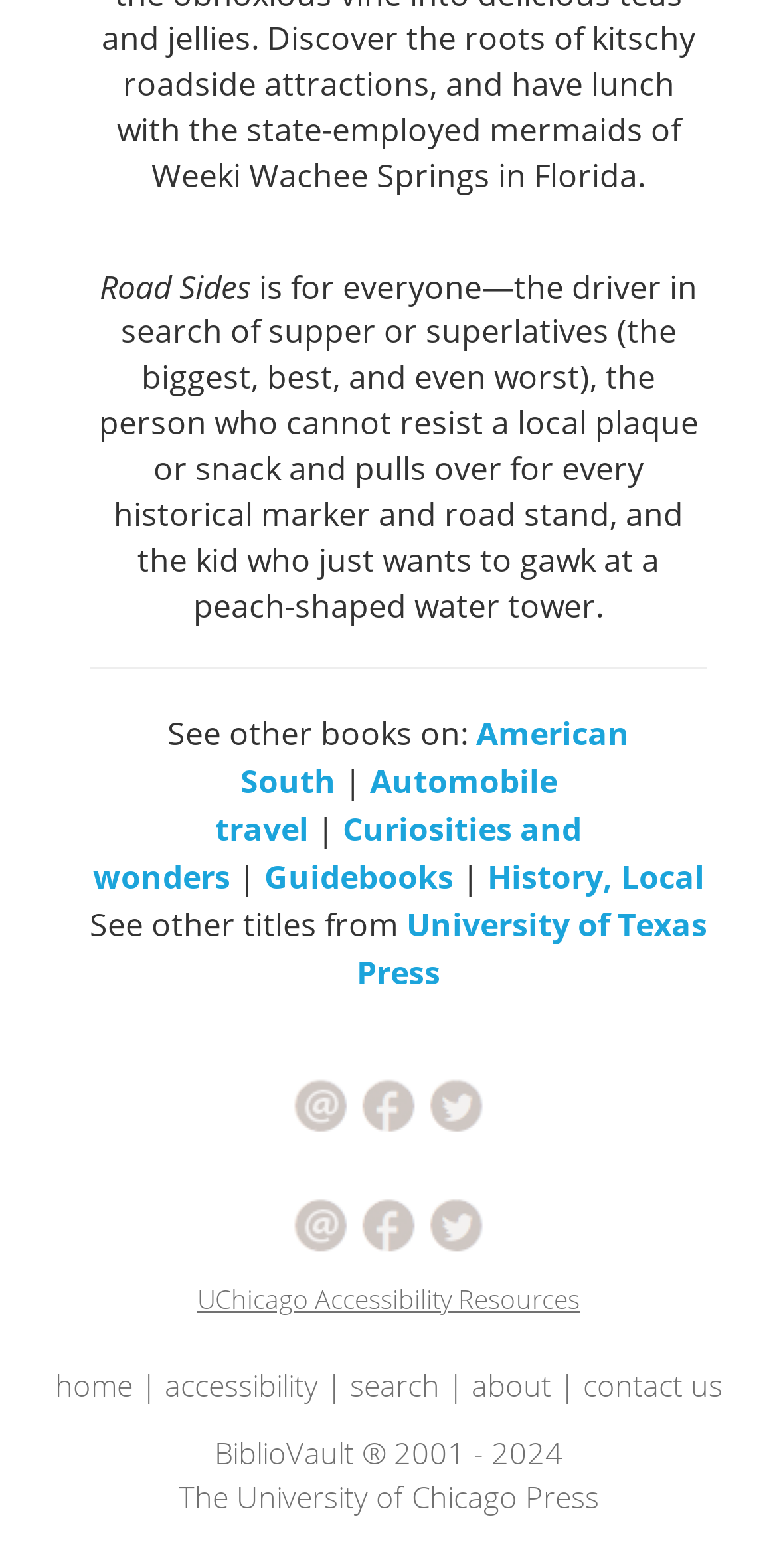Show the bounding box coordinates of the region that should be clicked to follow the instruction: "Share on Facebook."

[0.462, 0.69, 0.538, 0.717]